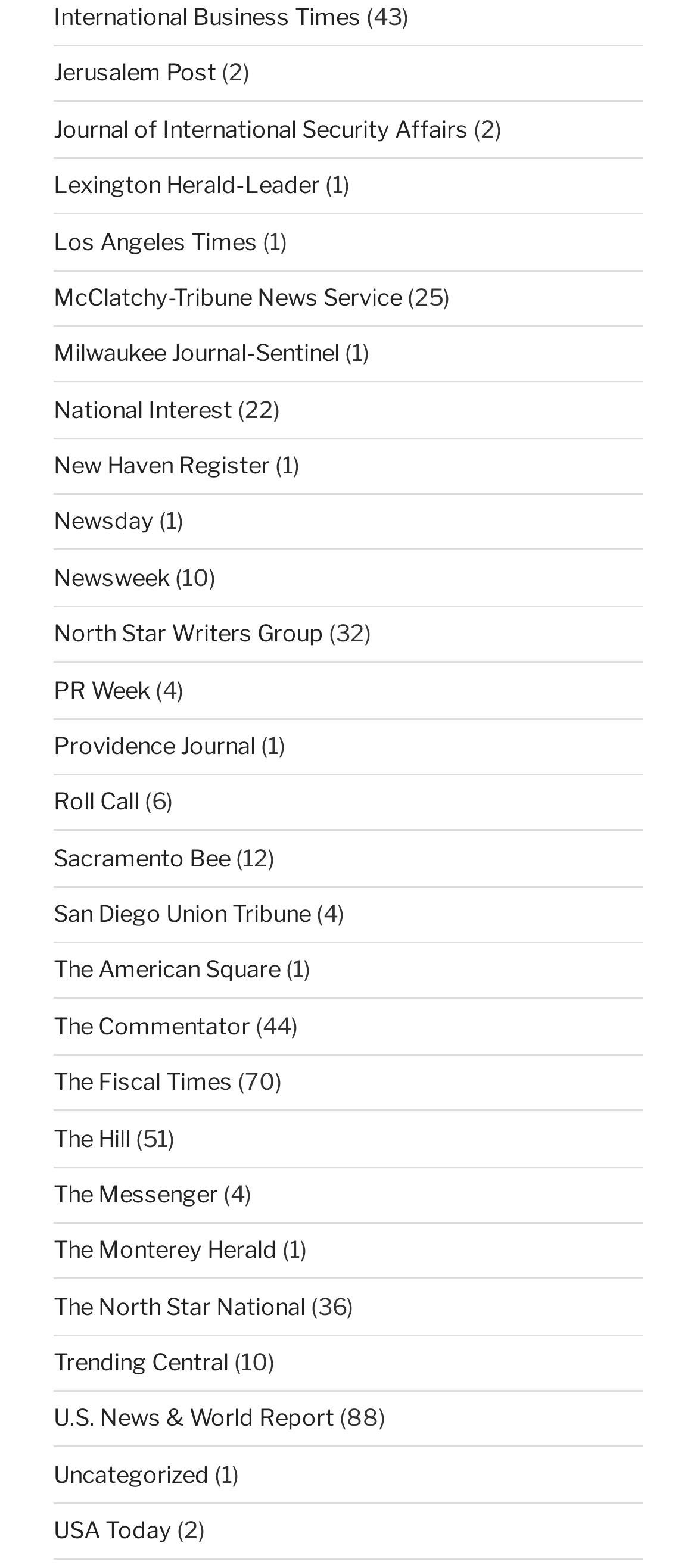Pinpoint the bounding box coordinates for the area that should be clicked to perform the following instruction: "Read Newsweek".

[0.077, 0.36, 0.244, 0.377]